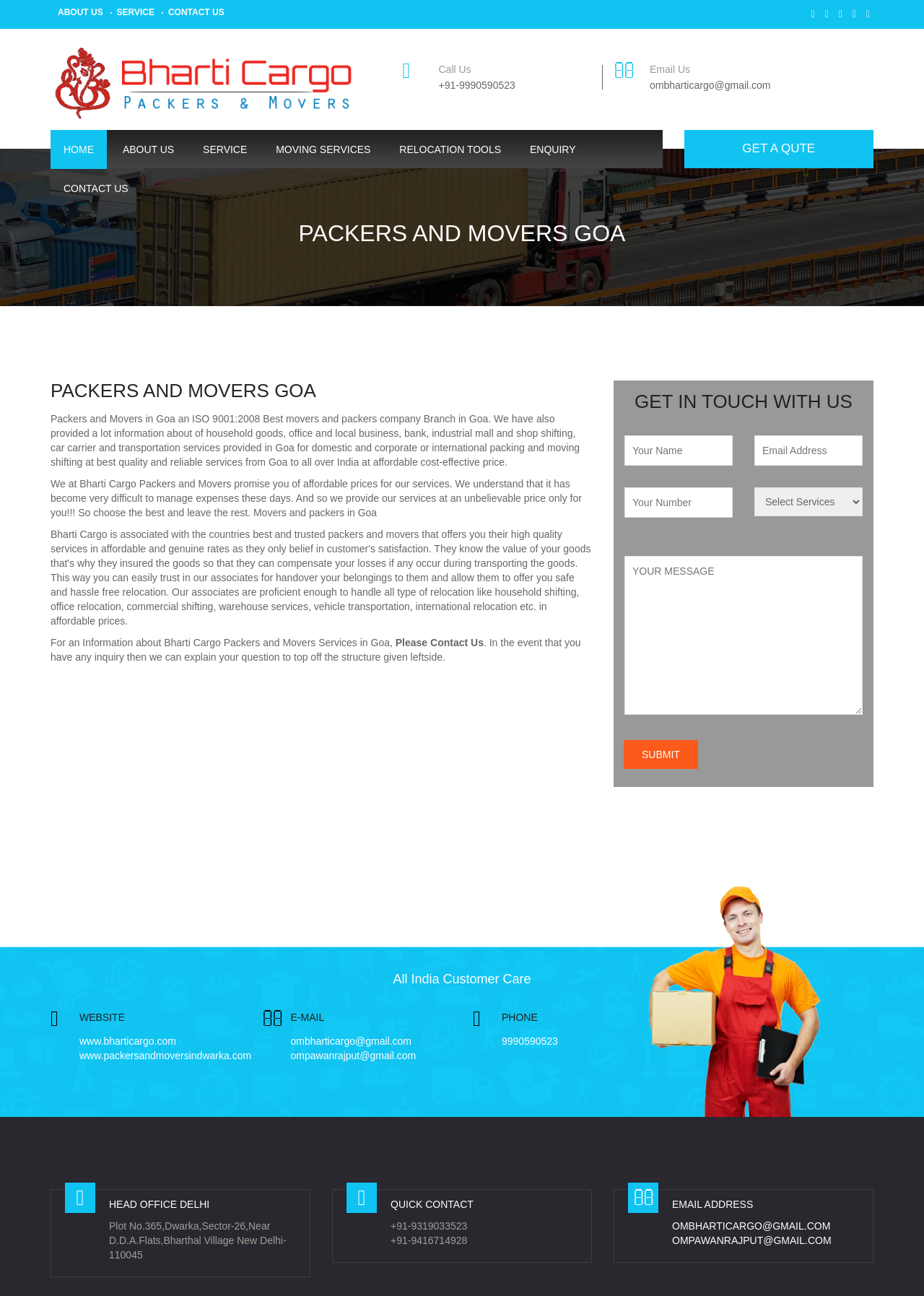Use a single word or phrase to answer the question:
What is the phone number to call for inquiry?

+91-9990590523